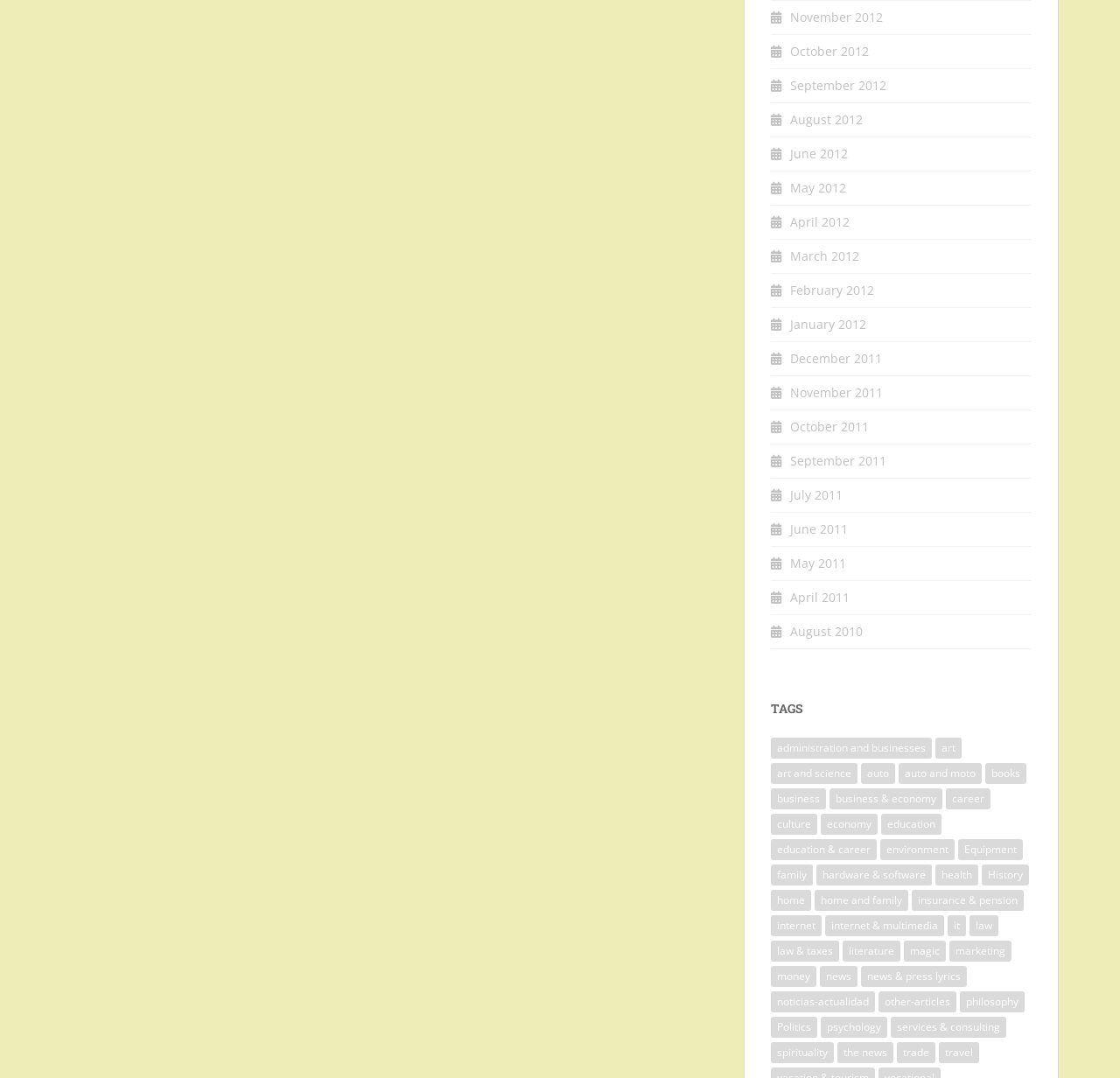Please find the bounding box coordinates of the clickable region needed to complete the following instruction: "View art related items". The bounding box coordinates must consist of four float numbers between 0 and 1, i.e., [left, top, right, bottom].

[0.835, 0.685, 0.859, 0.704]